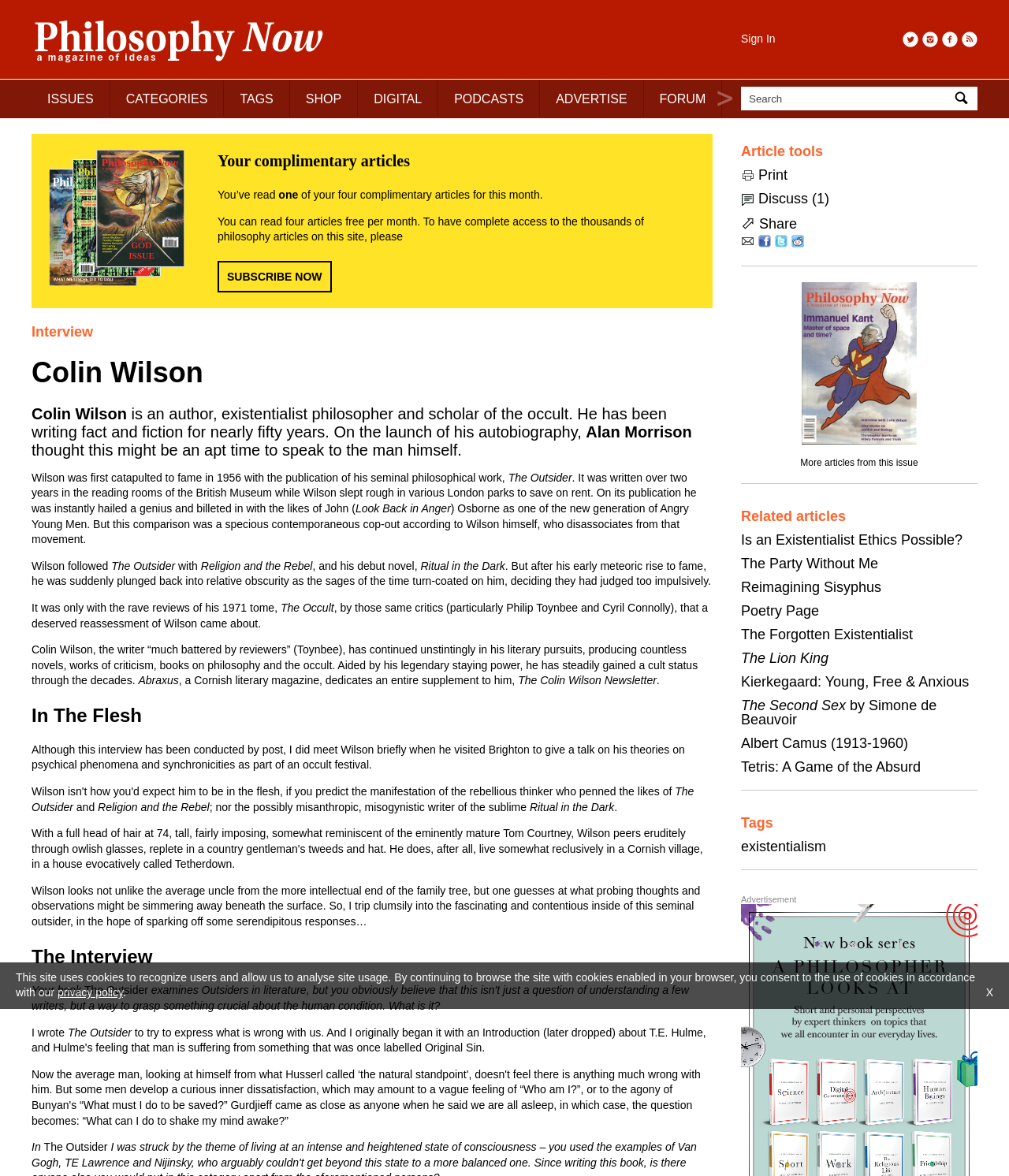Can you determine the bounding box coordinates of the area that needs to be clicked to fulfill the following instruction: "Search for articles"?

[0.945, 0.076, 0.961, 0.092]